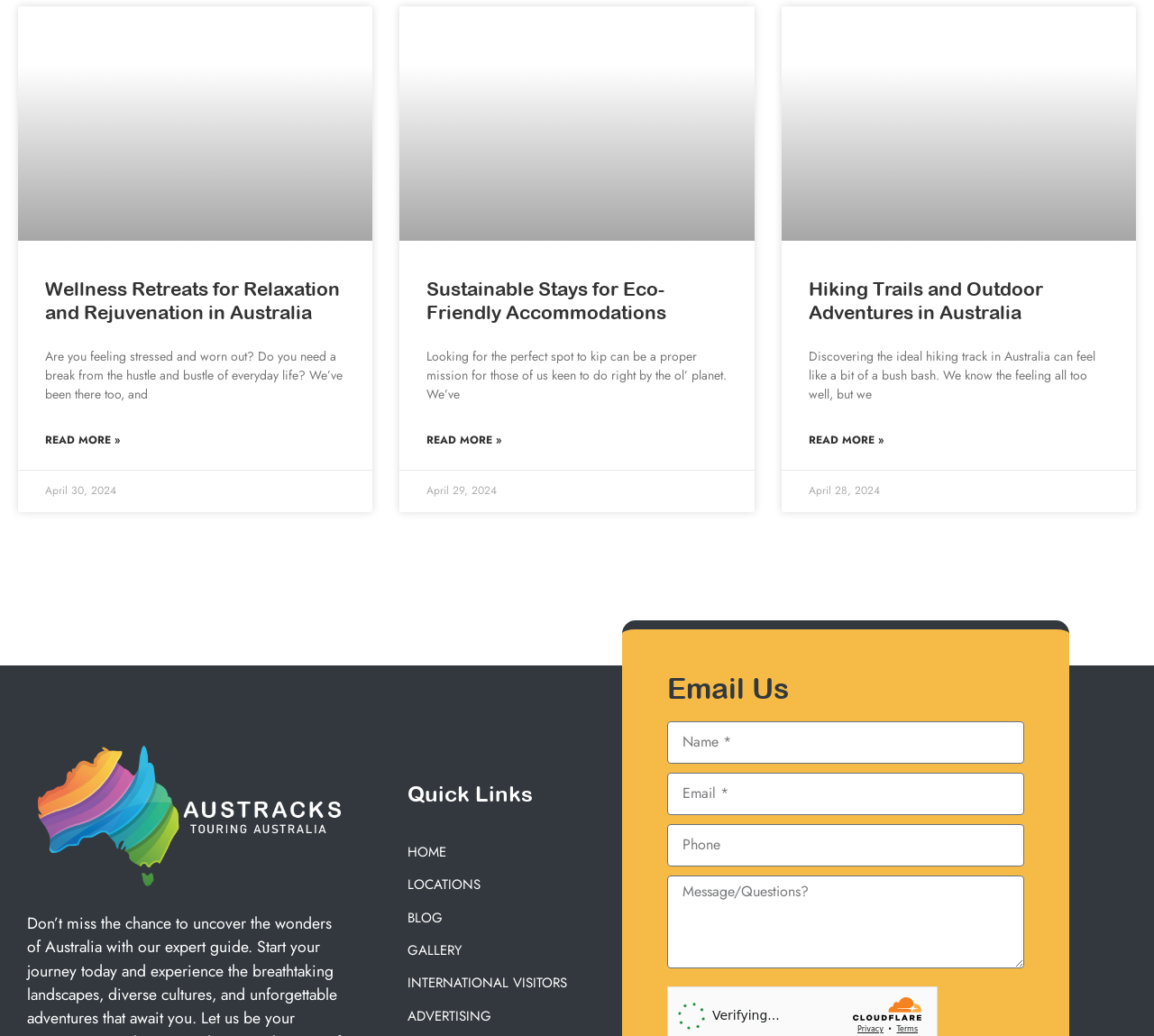Based on the image, provide a detailed and complete answer to the question: 
How many links are in the 'Quick Links' section?

I counted the number of link elements in the 'Quick Links' section, which are 'HOME', 'LOCATIONS', 'BLOG', 'GALLERY', 'INTERNATIONAL VISITORS', and 'ADVERTISING'.